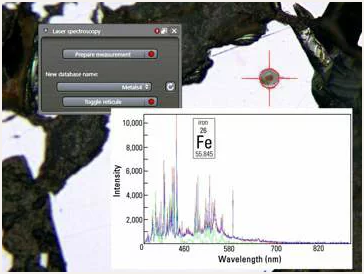What is the purpose of the 'Prepare measurement' button?
Based on the image, give a one-word or short phrase answer.

To prepare a measurement